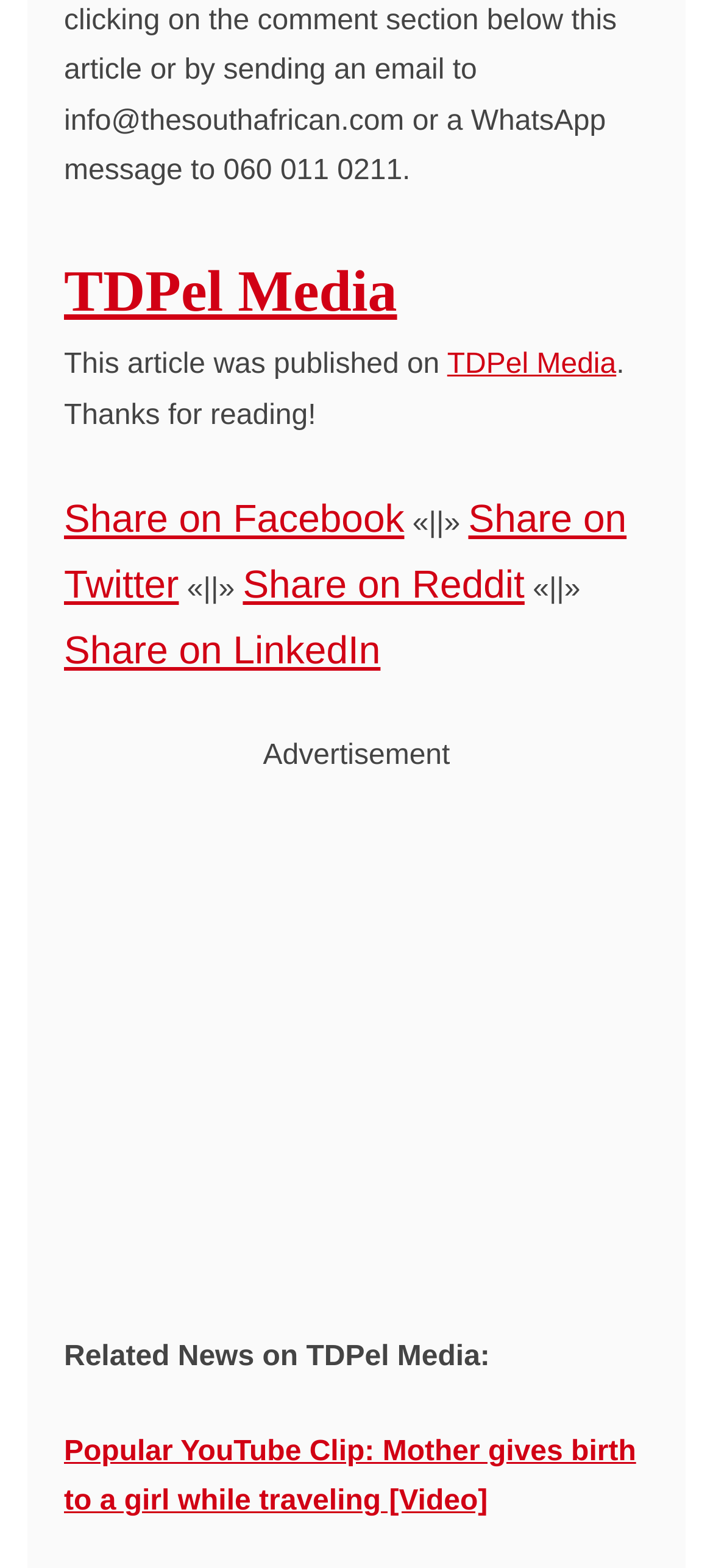Using the provided element description, identify the bounding box coordinates as (top-left x, top-left y, bottom-right x, bottom-right y). Ensure all values are between 0 and 1. Description: TDPel Media

[0.627, 0.223, 0.864, 0.243]